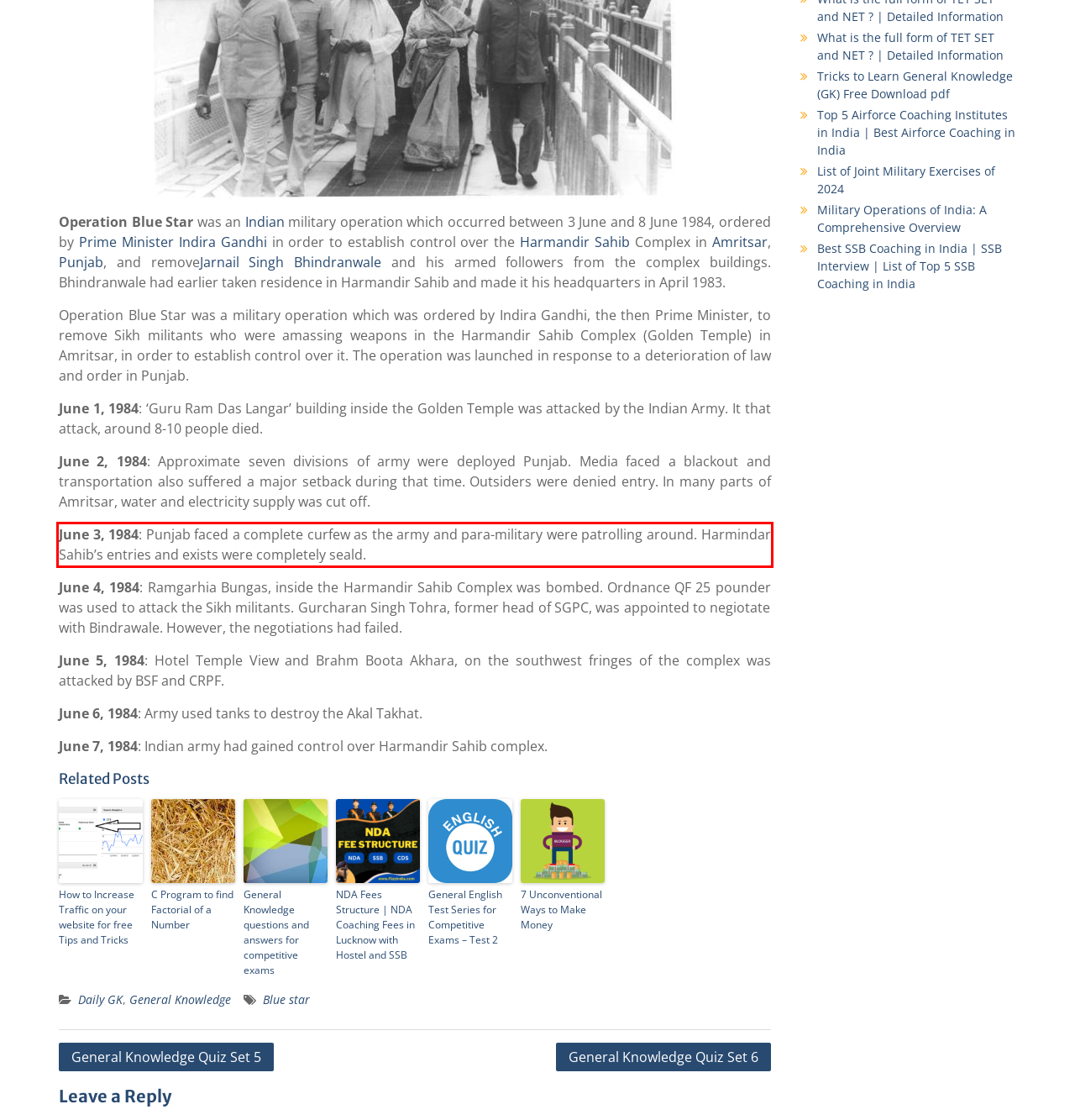Given a screenshot of a webpage containing a red rectangle bounding box, extract and provide the text content found within the red bounding box.

June 3, 1984: Punjab faced a complete curfew as the army and para-military were patrolling around. Harmindar Sahib’s entries and exists were completely seald.